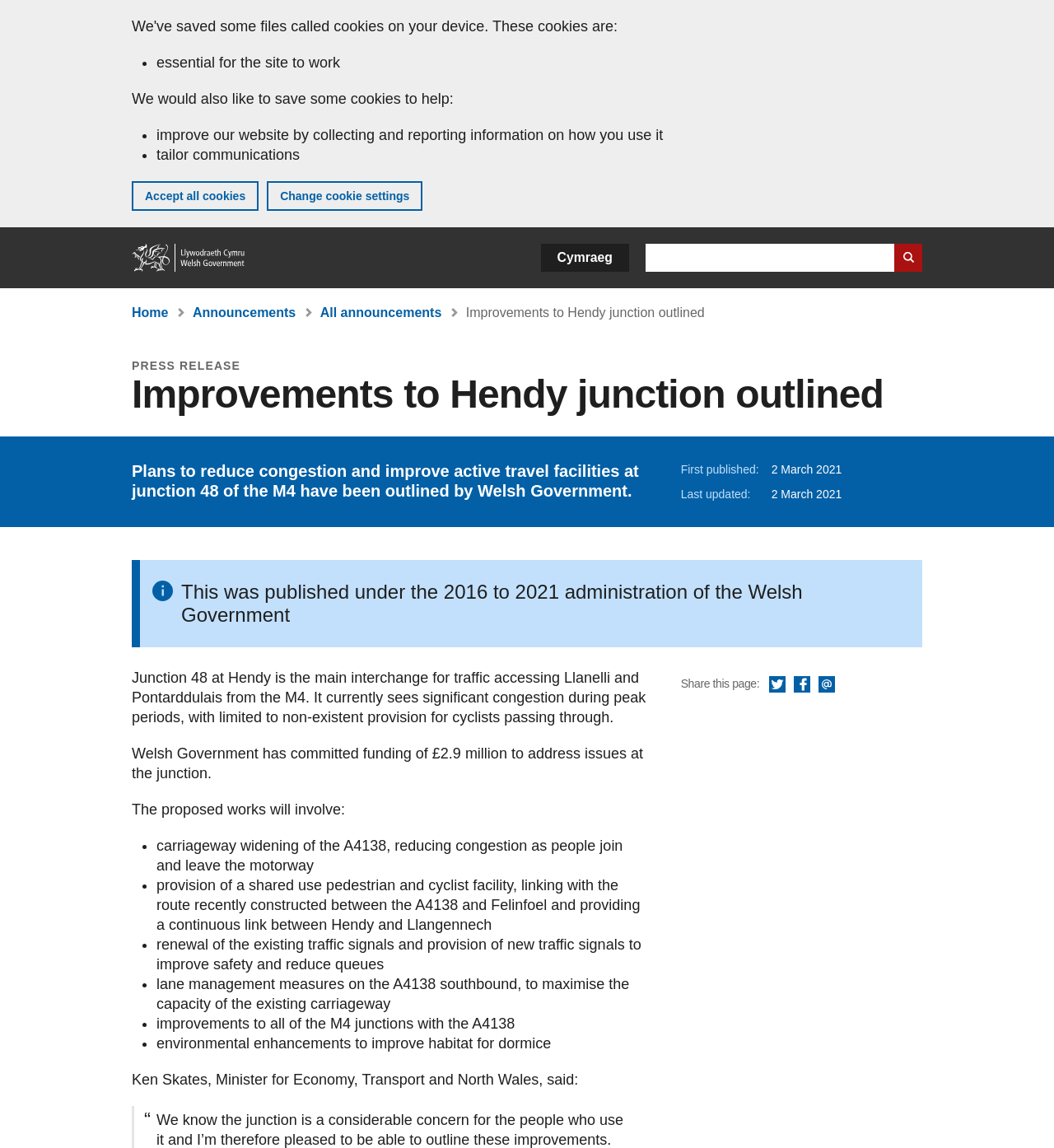Find the bounding box coordinates of the clickable region needed to perform the following instruction: "Search GOV.WALES". The coordinates should be provided as four float numbers between 0 and 1, i.e., [left, top, right, bottom].

[0.612, 0.212, 0.875, 0.237]